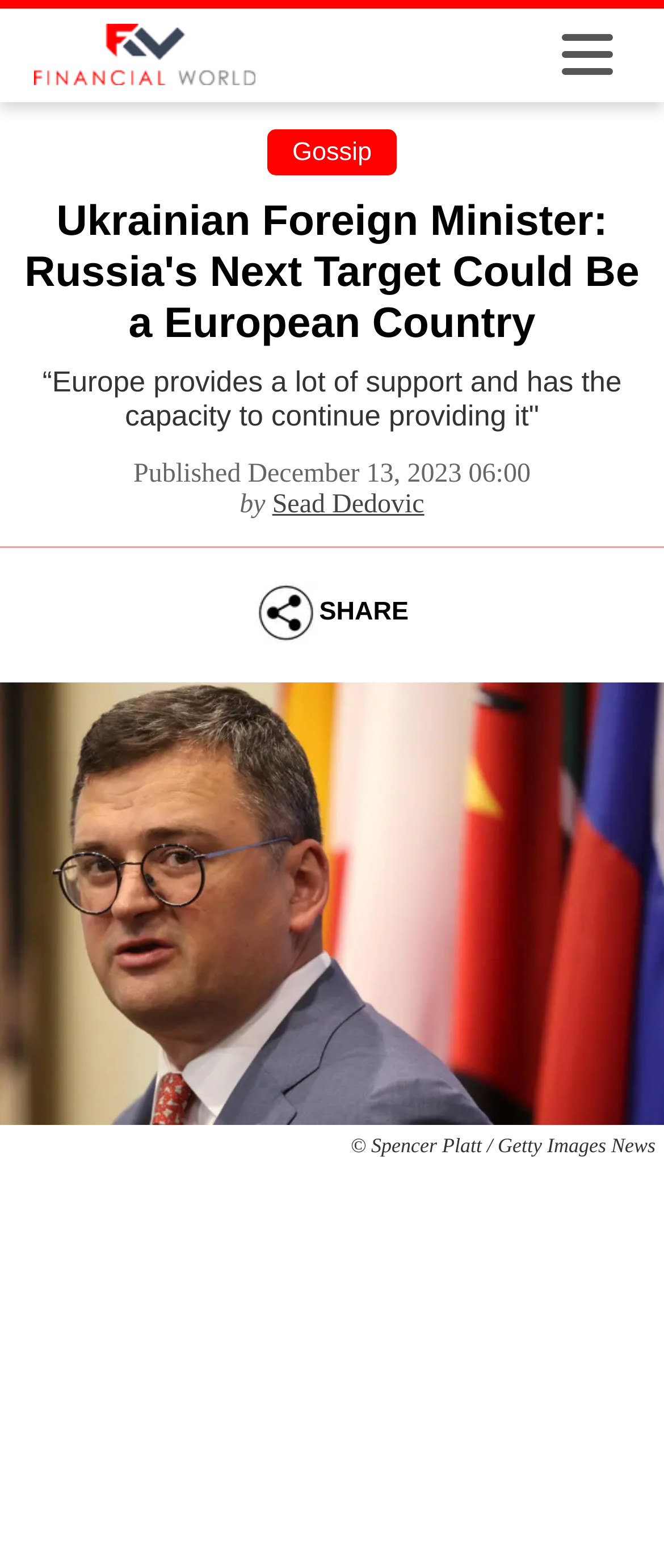Show the bounding box coordinates for the HTML element described as: "Sead Dedovic".

[0.41, 0.313, 0.639, 0.331]